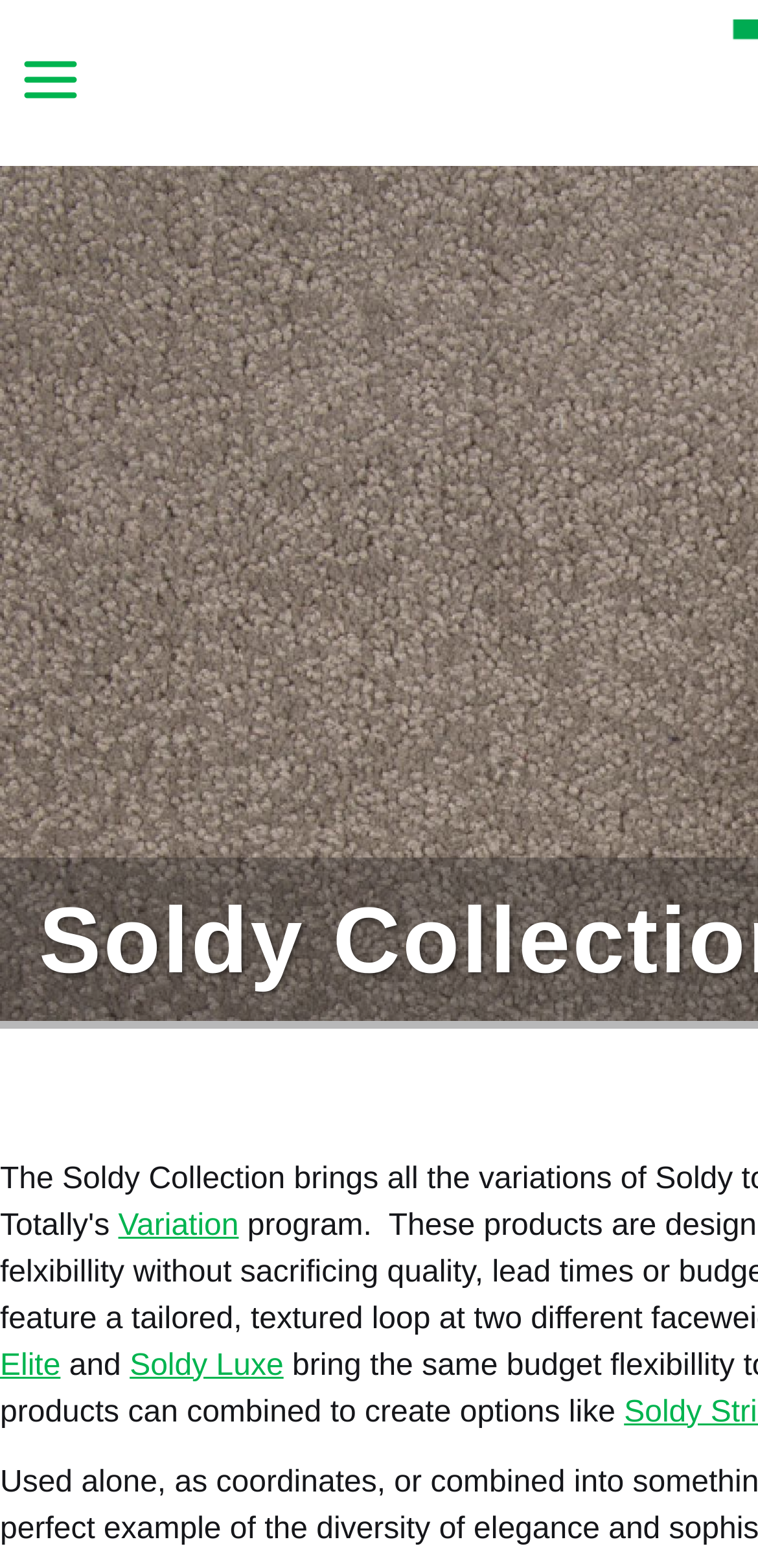Given the description of a UI element: "Variation", identify the bounding box coordinates of the matching element in the webpage screenshot.

[0.156, 0.771, 0.315, 0.792]